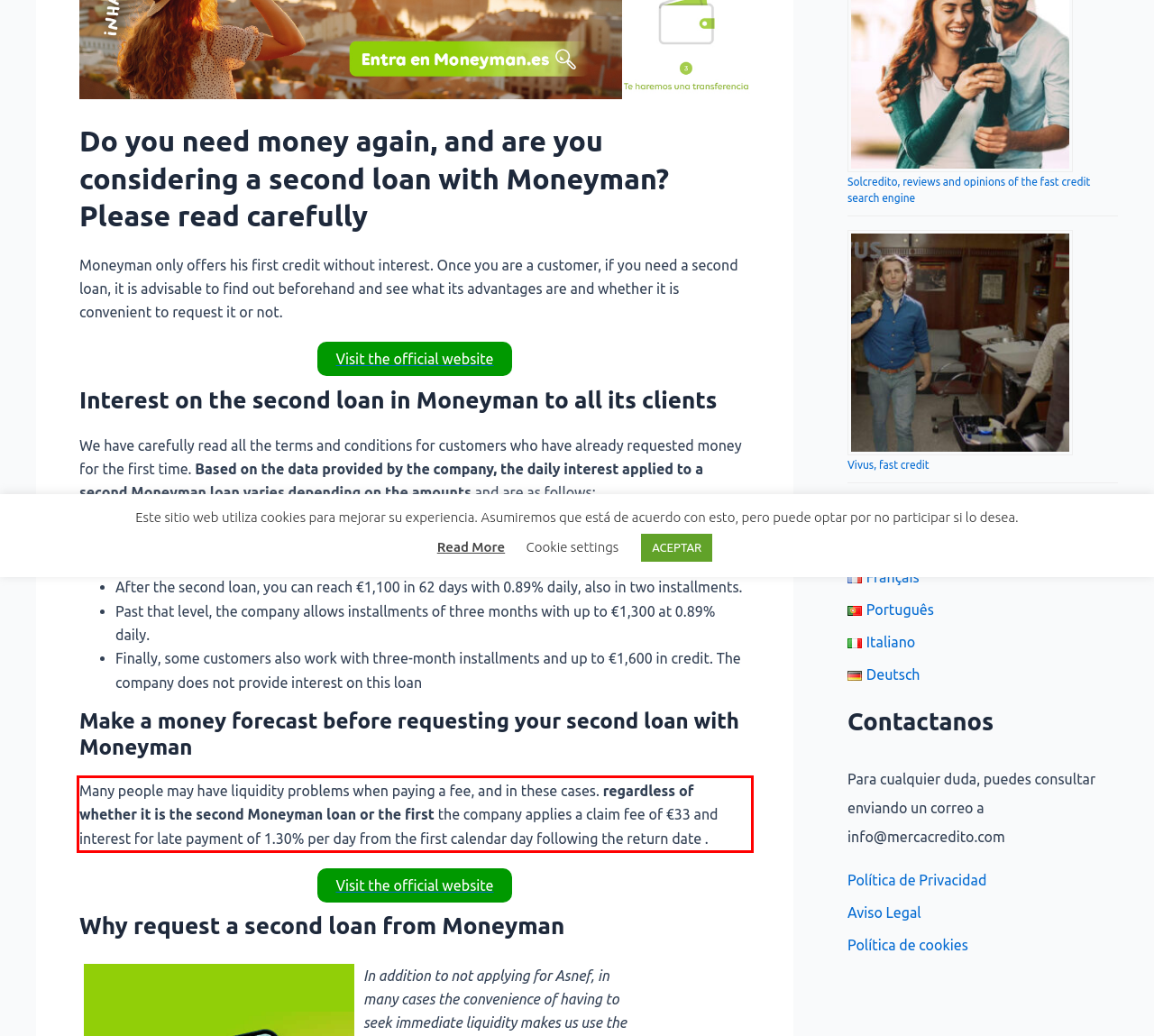Your task is to recognize and extract the text content from the UI element enclosed in the red bounding box on the webpage screenshot.

Many people may have liquidity problems when paying a fee, and in these cases. regardless of whether it is the second Moneyman loan or the first the company applies a claim fee of €33 and interest for late payment of 1.30% per day from the first calendar day following the return date .